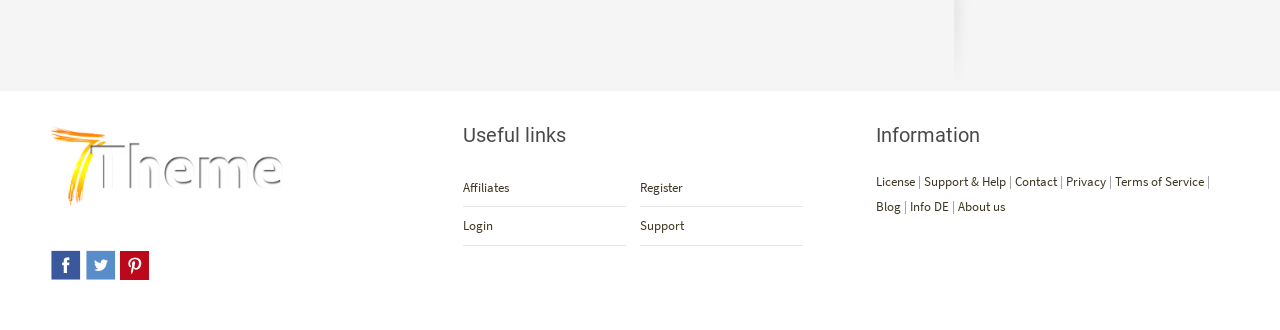Please specify the bounding box coordinates of the clickable section necessary to execute the following command: "Visit Blog".

[0.684, 0.6, 0.704, 0.652]